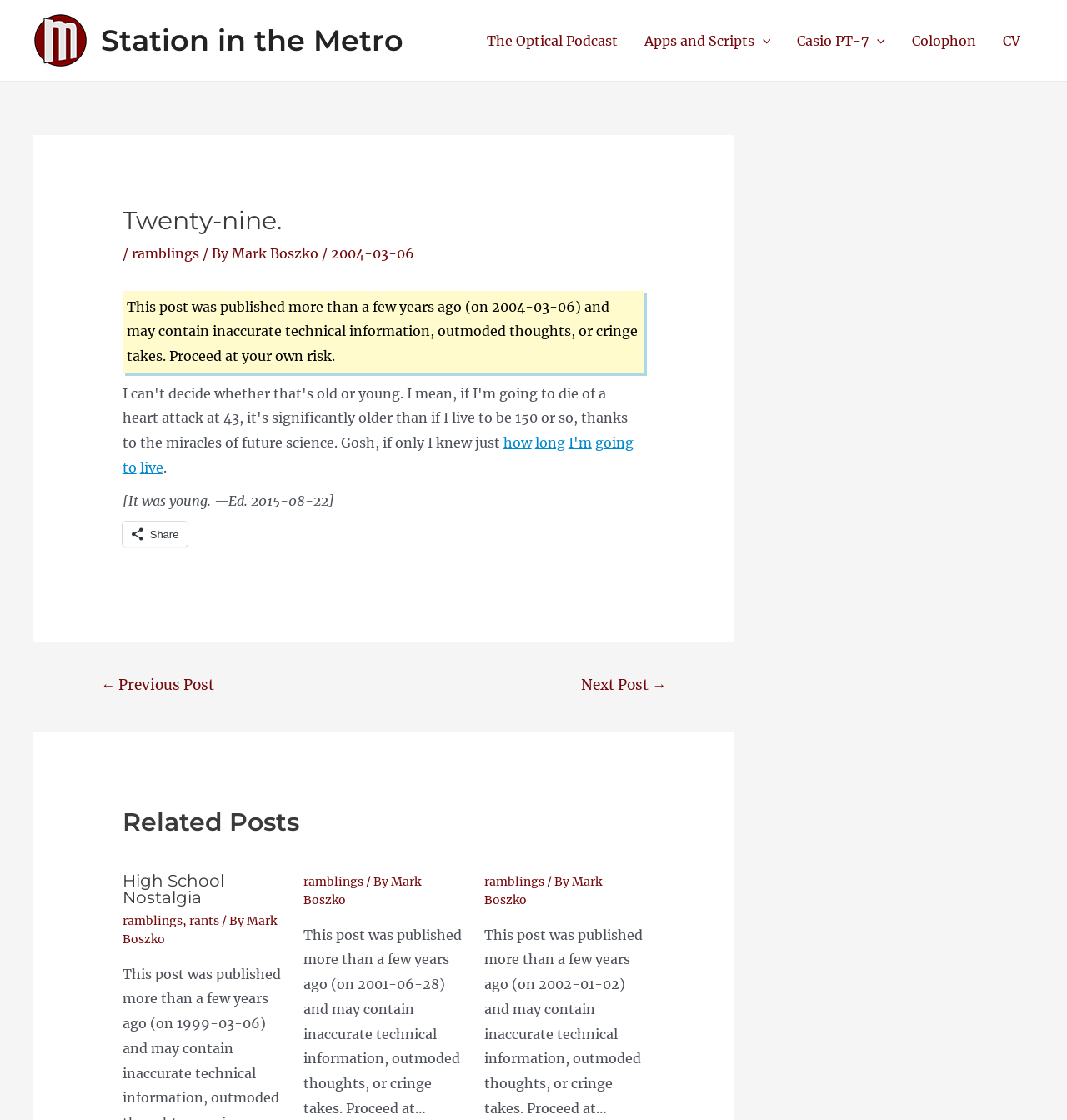What is the date of the article?
Provide an in-depth and detailed answer to the question.

The date of the article can be found in the header section of the webpage, which is '2004-03-06'. It is a static text element with the date '2004-03-06'.